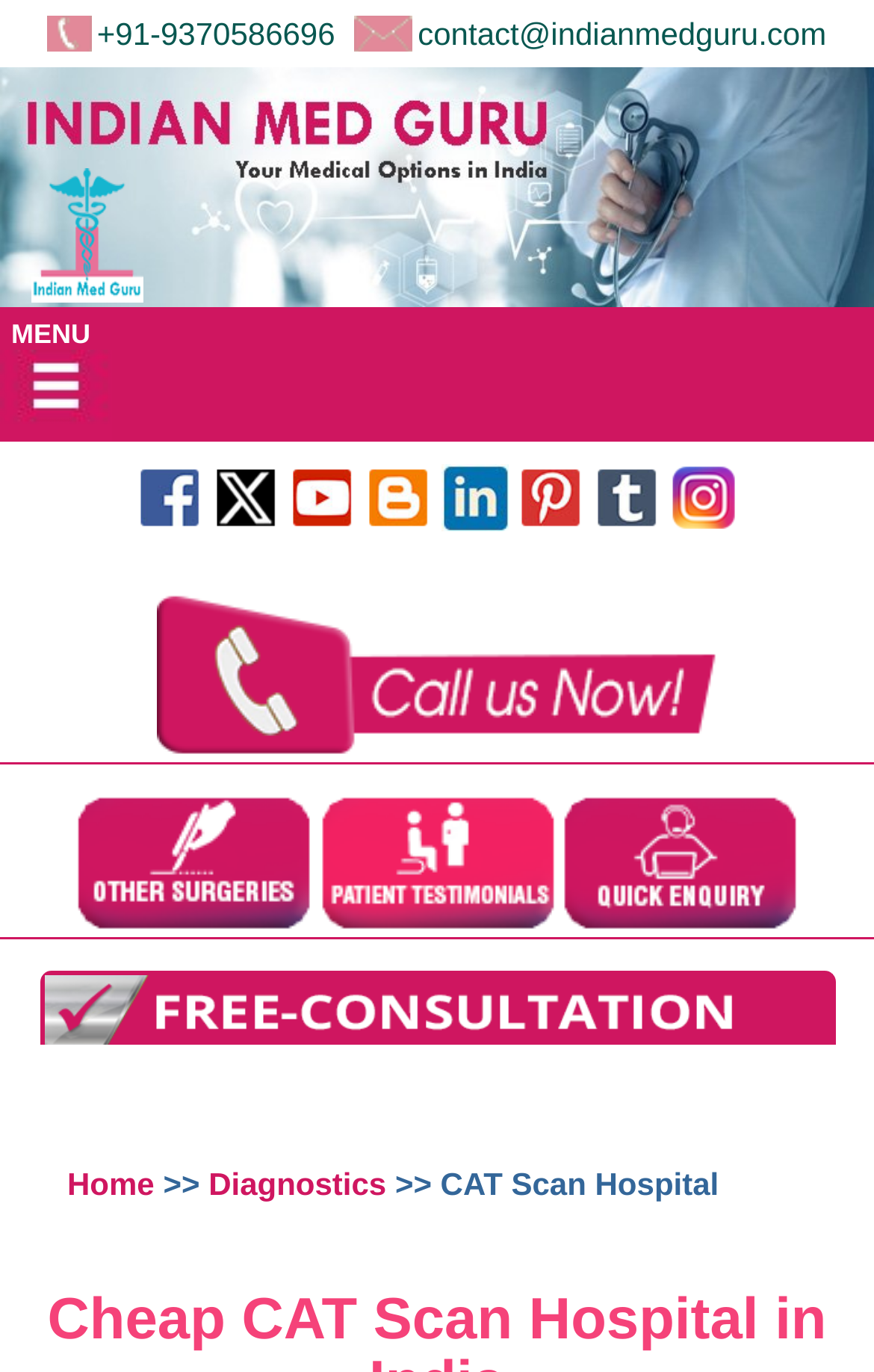Please locate the bounding box coordinates of the element's region that needs to be clicked to follow the instruction: "Contact through email". The bounding box coordinates should be provided as four float numbers between 0 and 1, i.e., [left, top, right, bottom].

[0.478, 0.011, 0.945, 0.038]